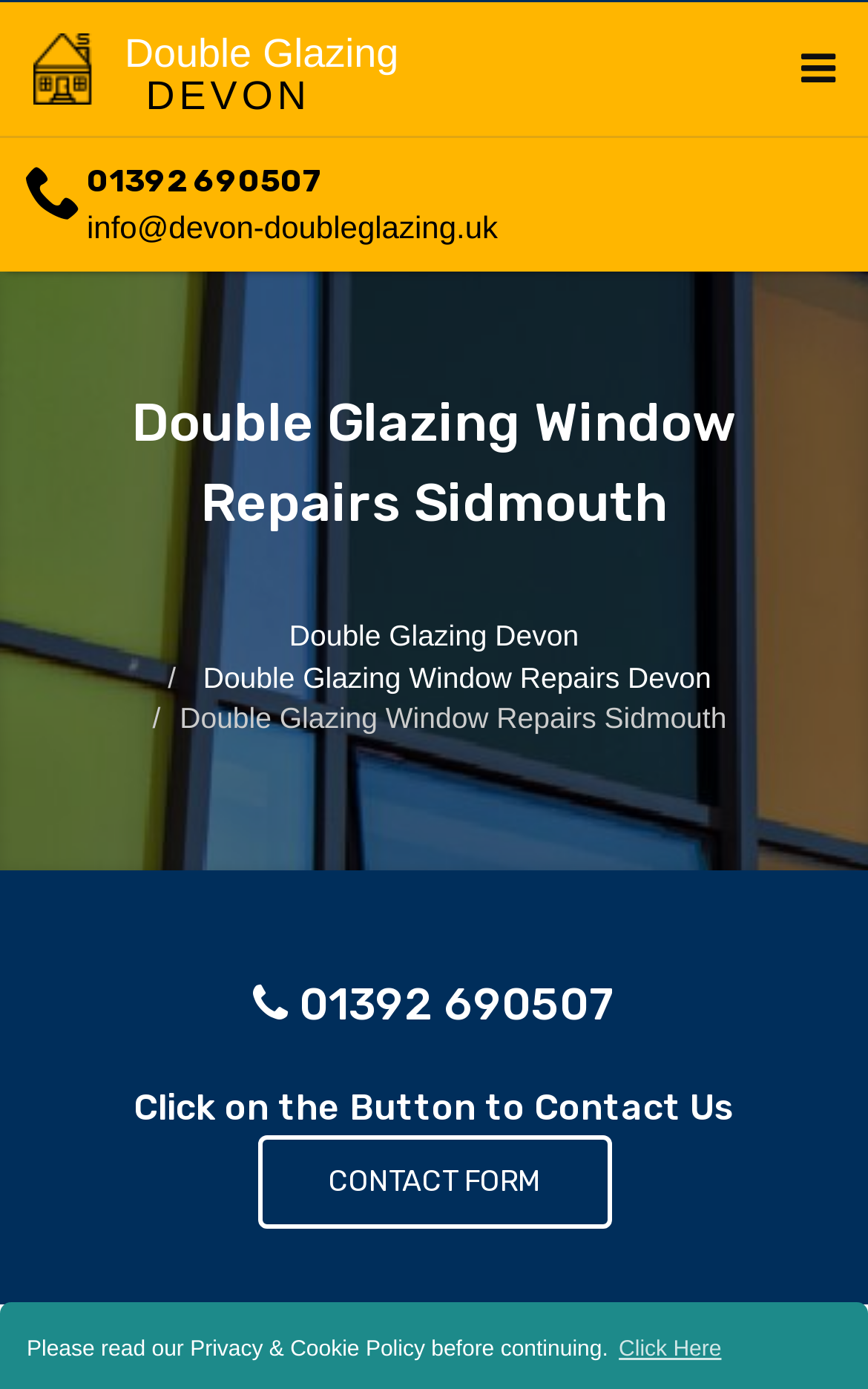What is the main title displayed on this webpage?

Double Glazing Window Repairs Sidmouth